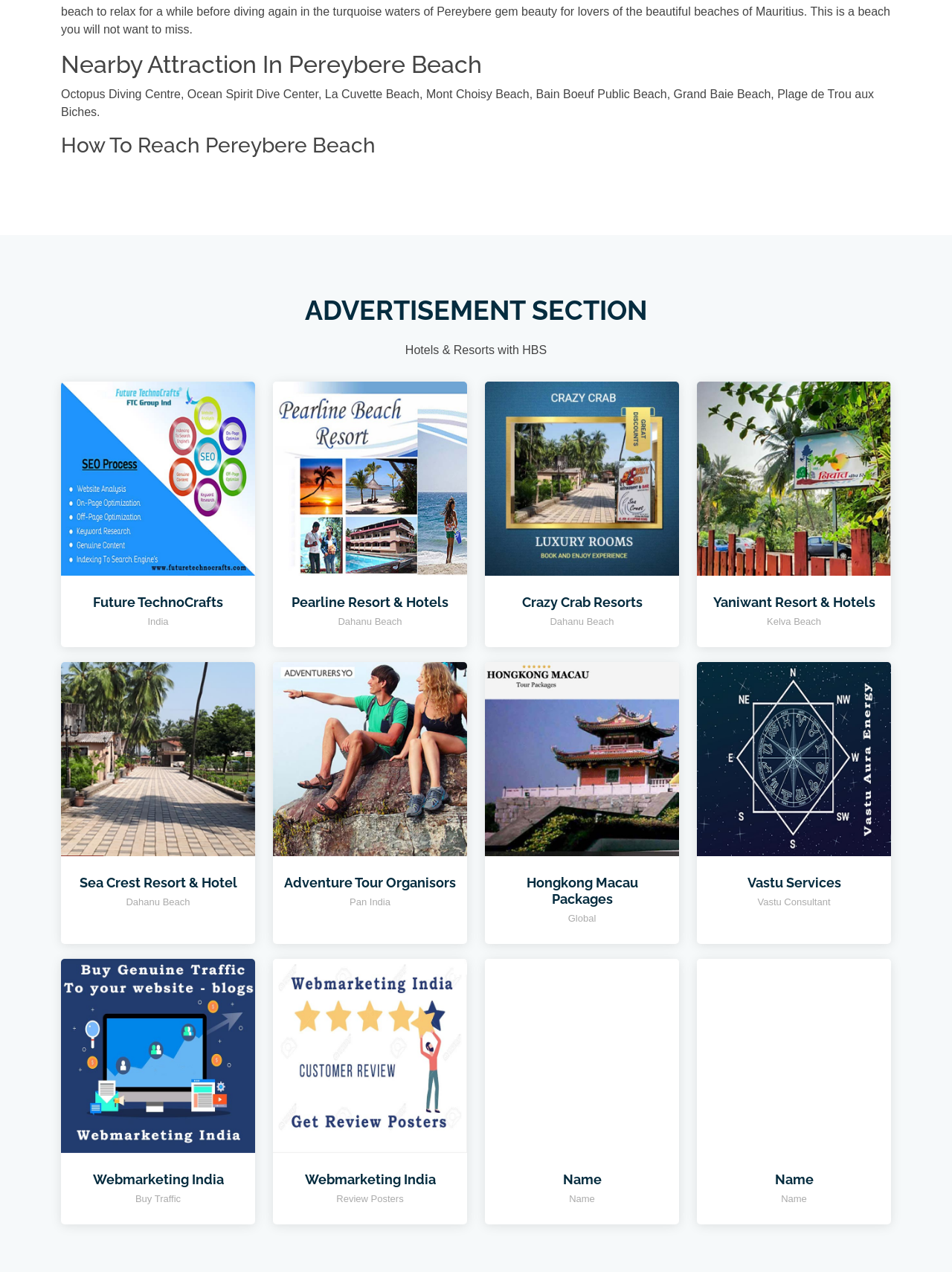Please identify the coordinates of the bounding box that should be clicked to fulfill this instruction: "Explore 5 star hotels and resorts on beach".

[0.287, 0.591, 0.491, 0.601]